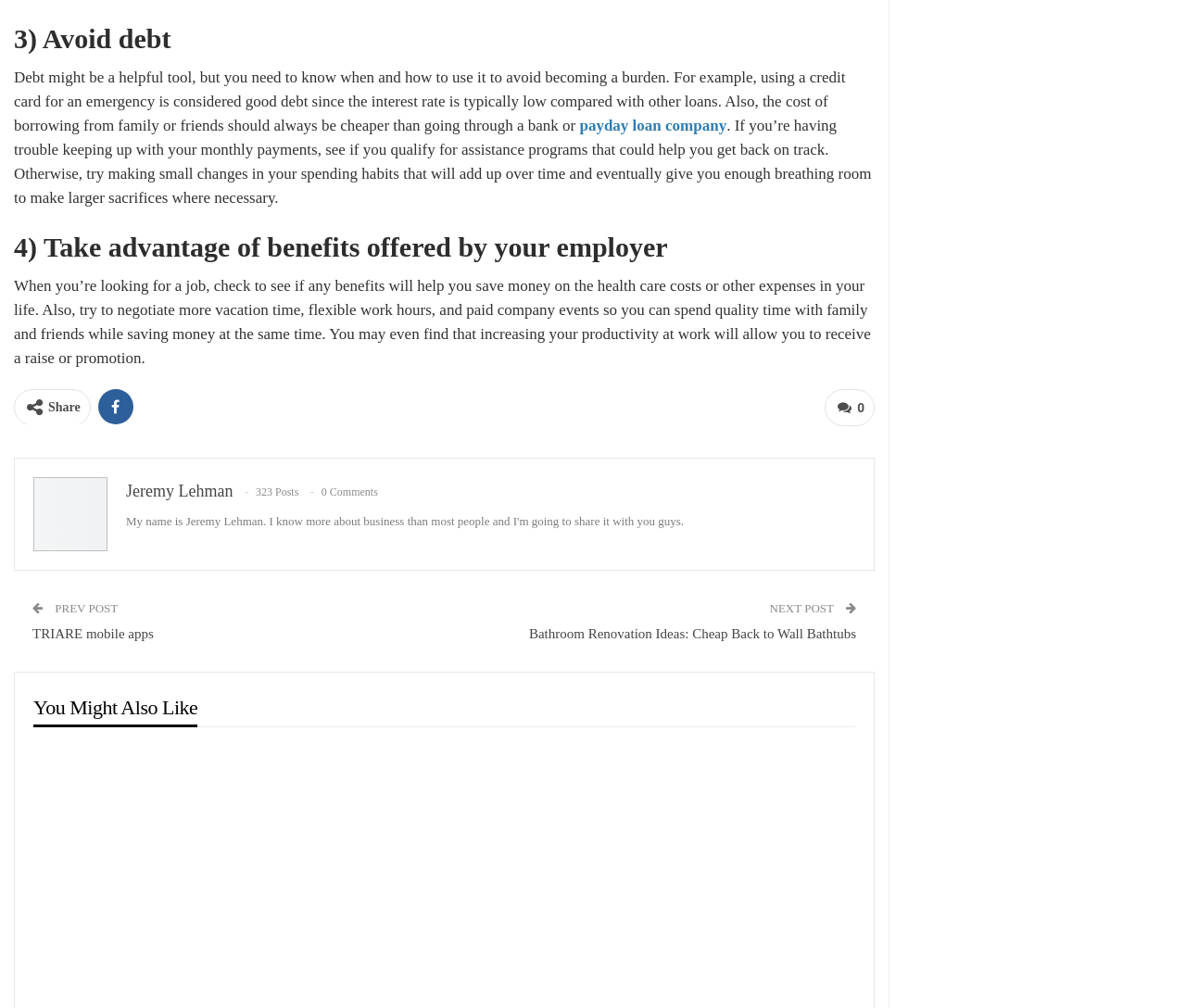What type of content is listed under 'You Might Also Like'?
Please use the image to deliver a detailed and complete answer.

The section 'You Might Also Like' appears to list related articles or content that may be of interest to the reader, based on the current article they are viewing.